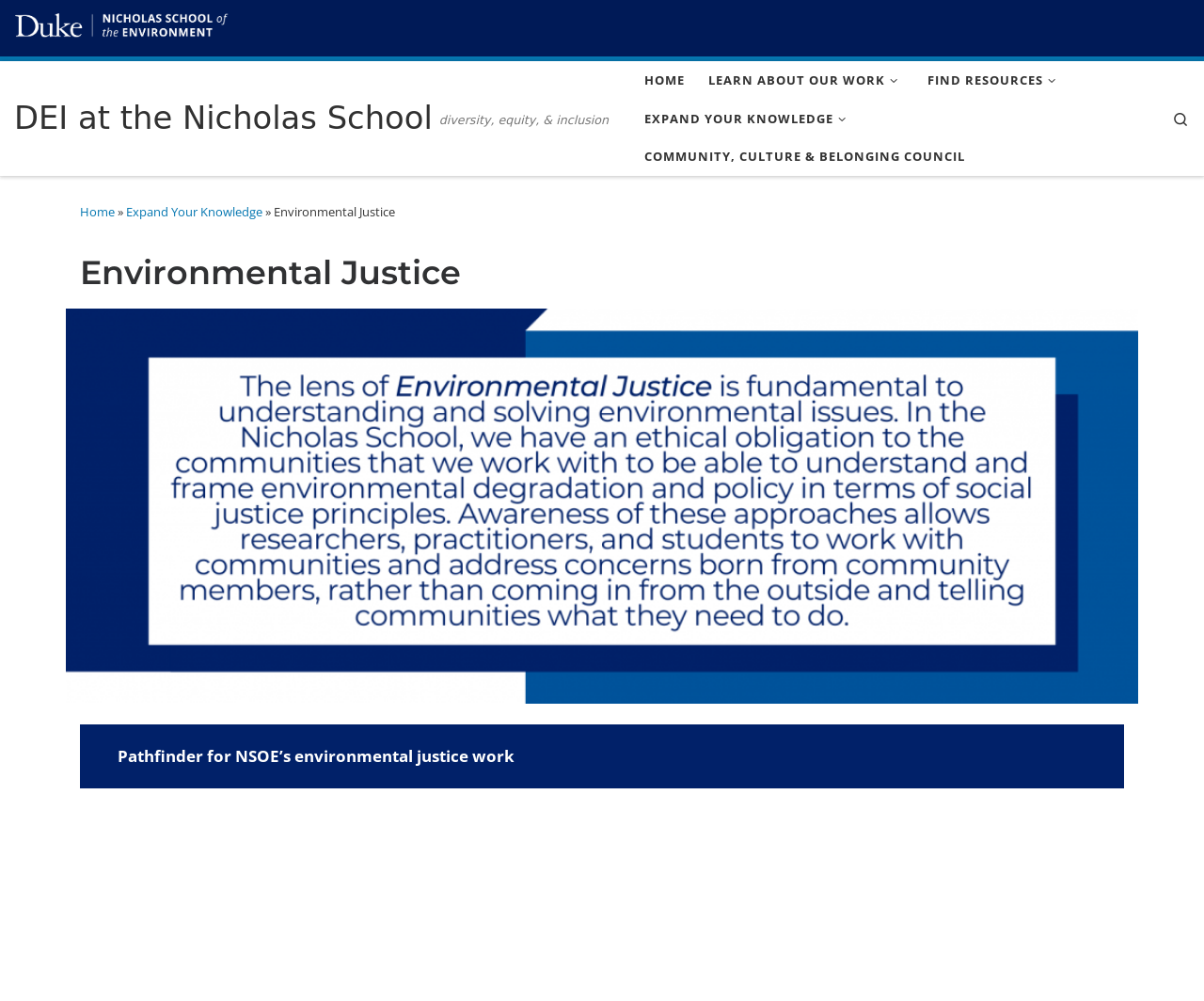What is the main focus of the Nicholas School?
Give a detailed explanation using the information visible in the image.

Based on the webpage content, the main focus of the Nicholas School is Environmental Justice, which is evident from the heading 'Environmental Justice' and the description provided in the figure element.